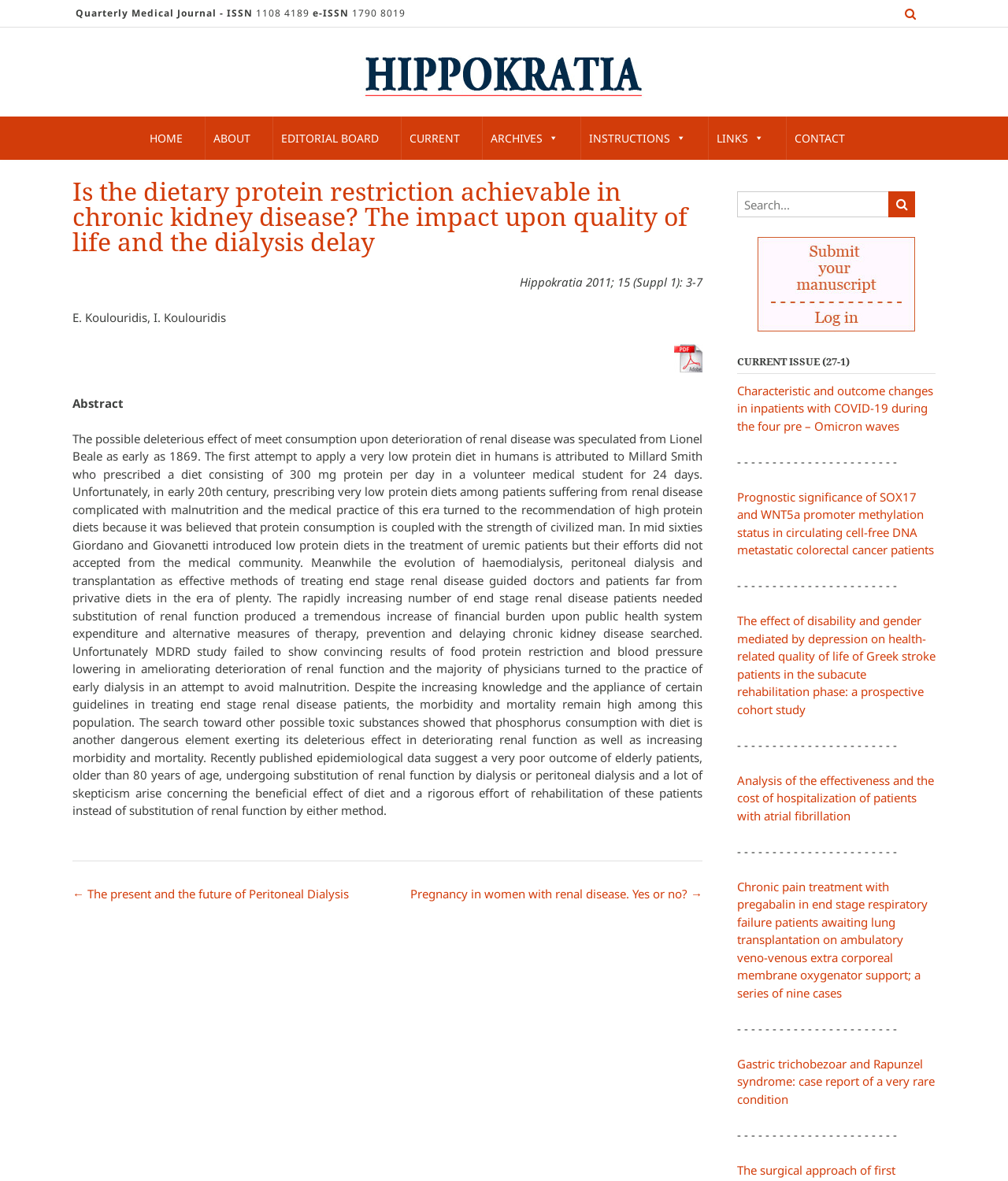Locate the bounding box of the UI element defined by this description: "name="s" placeholder="Search..." title="Search for:"". The coordinates should be given as four float numbers between 0 and 1, formatted as [left, top, right, bottom].

[0.731, 0.162, 0.883, 0.184]